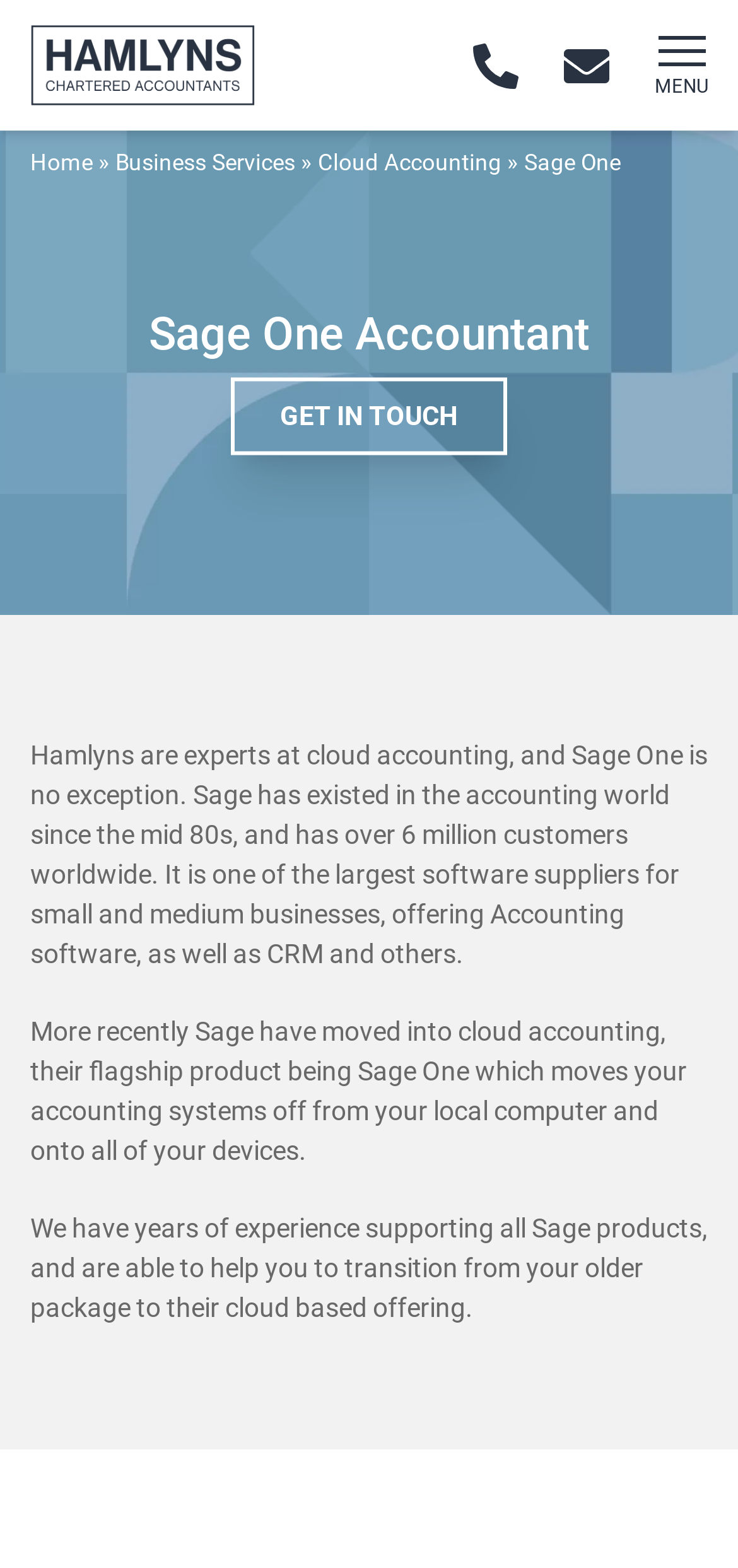How many million customers does Sage have worldwide?
Provide a concise answer using a single word or phrase based on the image.

6 million